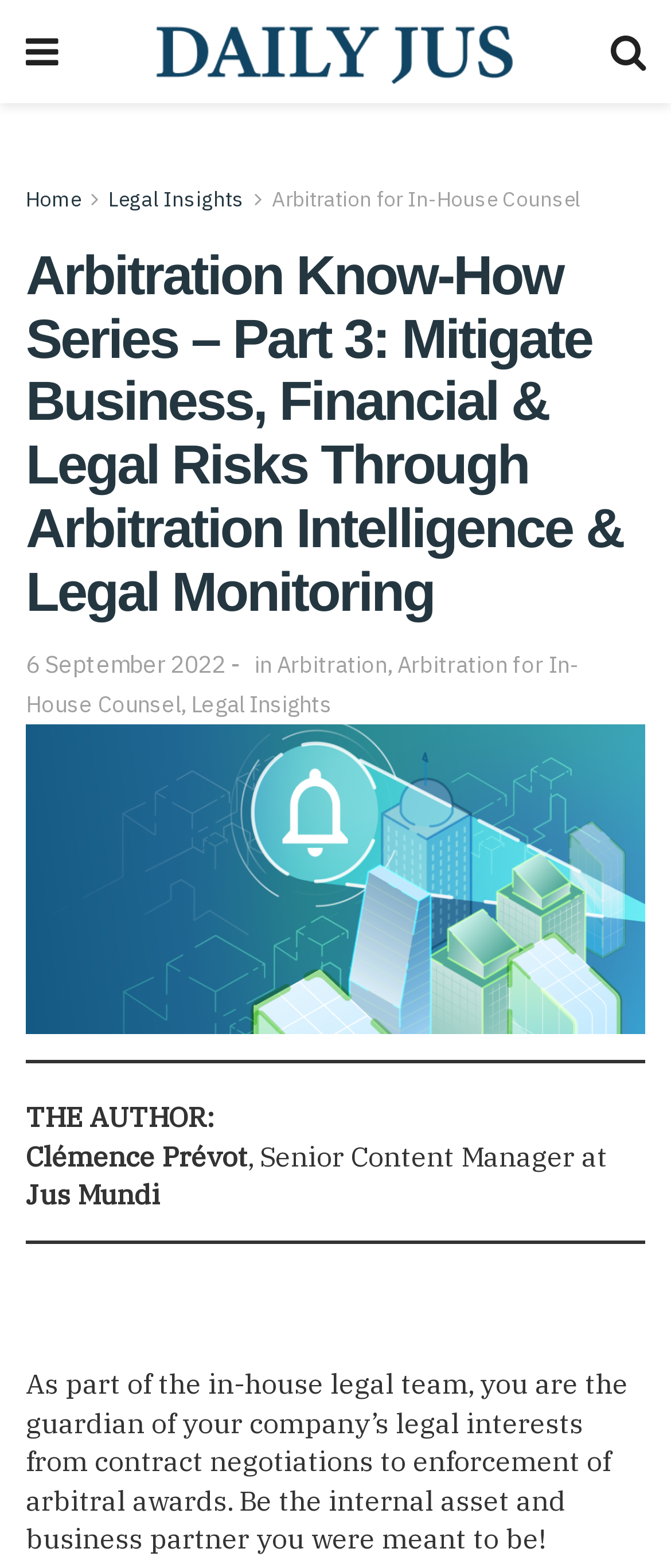Show the bounding box coordinates for the element that needs to be clicked to execute the following instruction: "Visit the 'Legal Insights' page". Provide the coordinates in the form of four float numbers between 0 and 1, i.e., [left, top, right, bottom].

[0.162, 0.118, 0.364, 0.134]